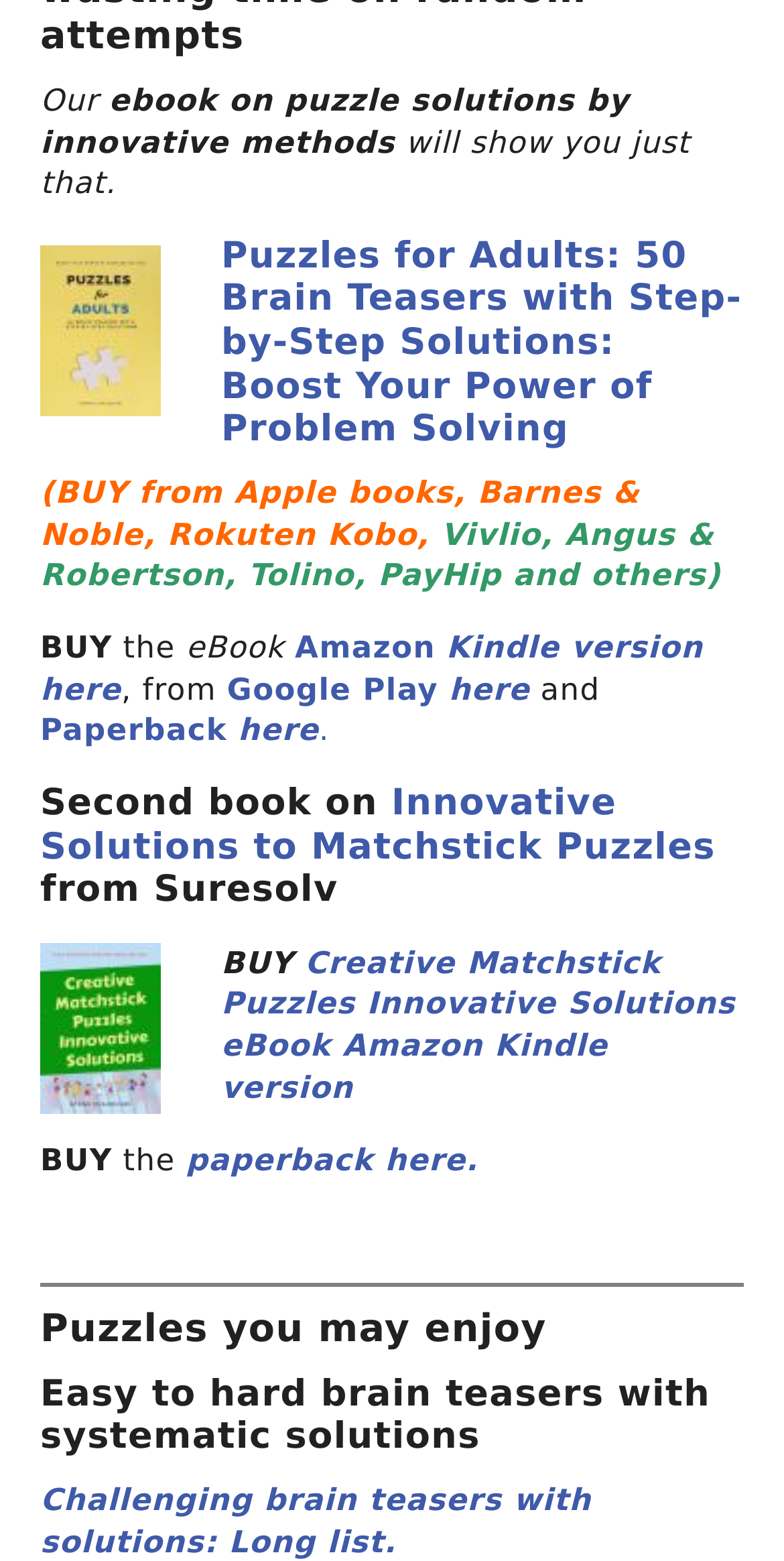Please mark the clickable region by giving the bounding box coordinates needed to complete this instruction: "Buy Innovative Solutions to Matchstick Puzzles eBook from Amazon Kindle".

[0.282, 0.605, 0.938, 0.708]